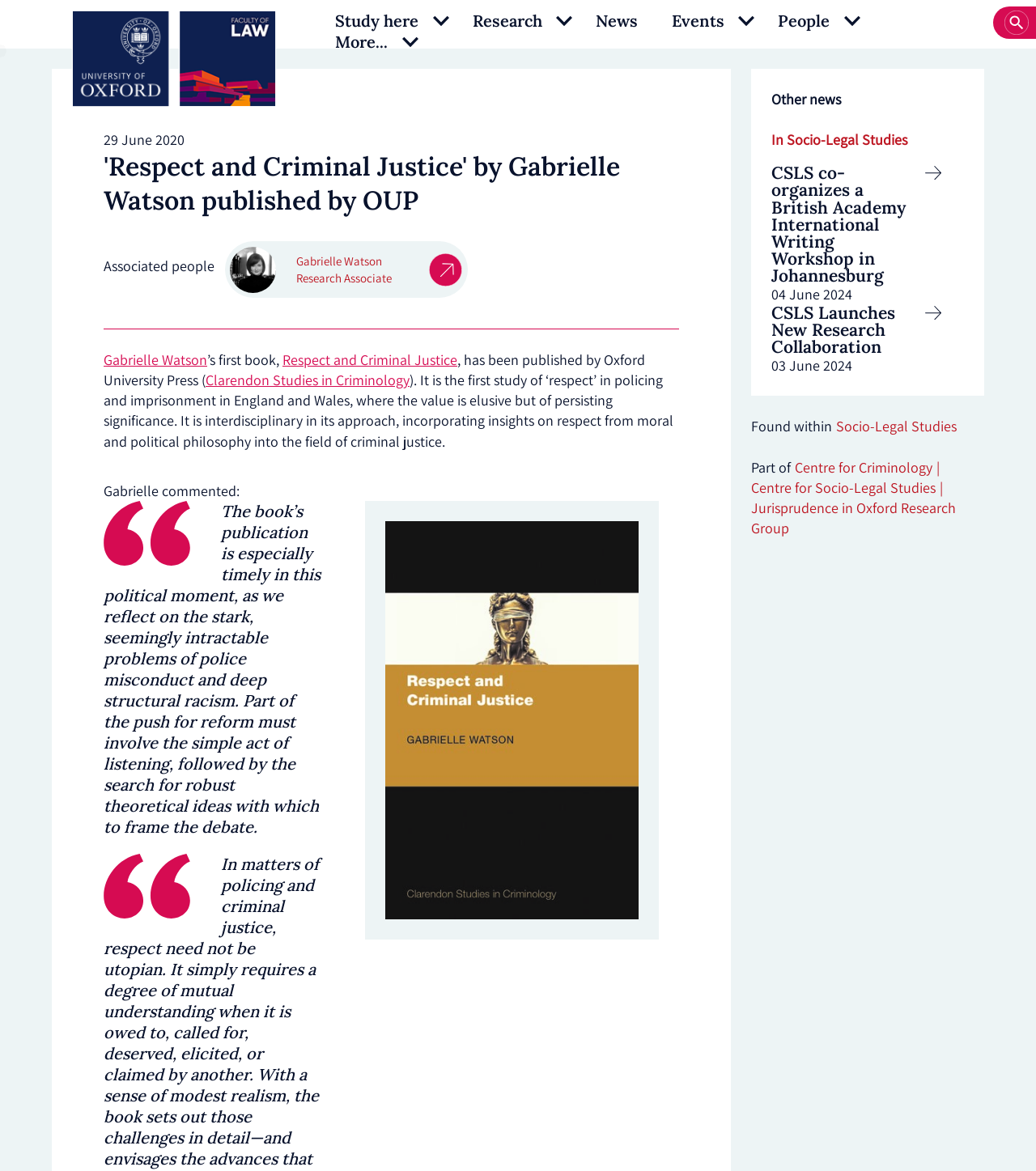Highlight the bounding box coordinates of the element you need to click to perform the following instruction: "Click the 'Study here' link."

[0.323, 0.009, 0.404, 0.027]